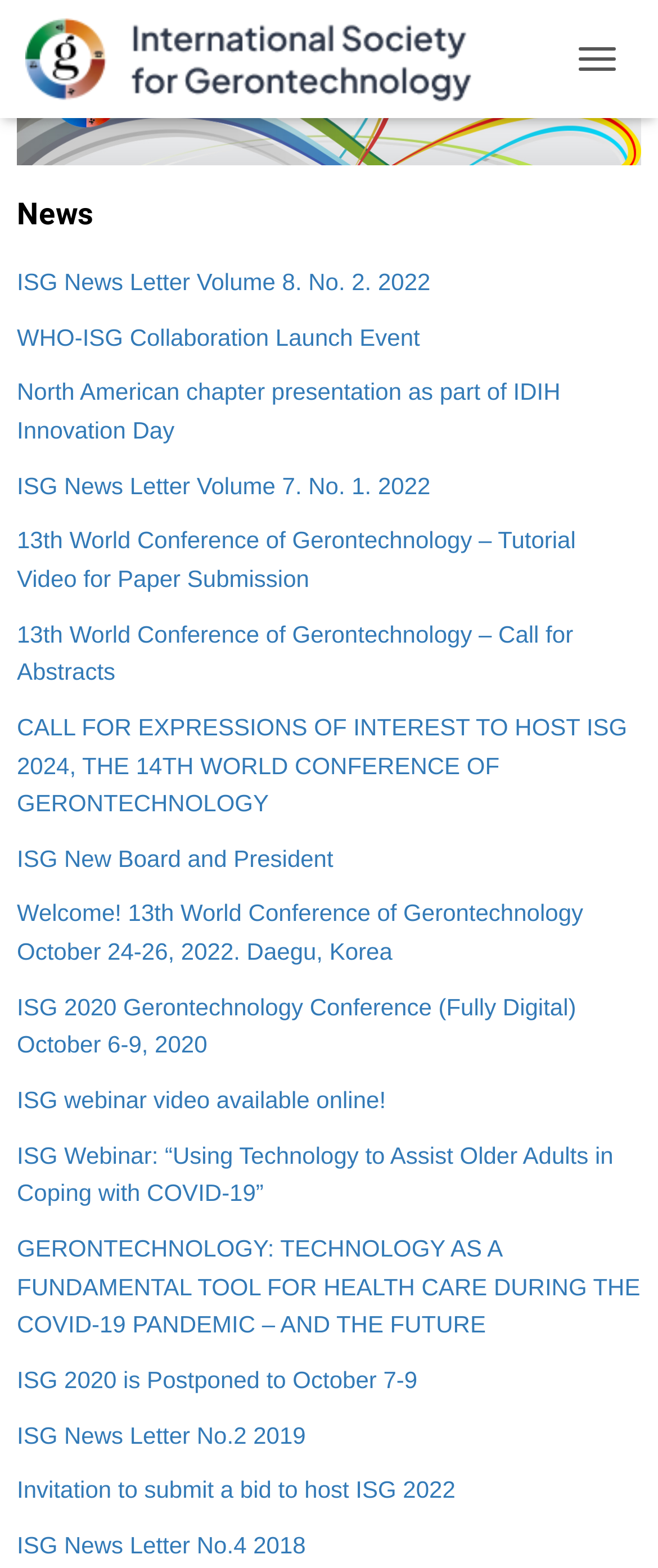Indicate the bounding box coordinates of the clickable region to achieve the following instruction: "Read ISG News Letter Volume 8. No. 2. 2022."

[0.026, 0.171, 0.654, 0.188]